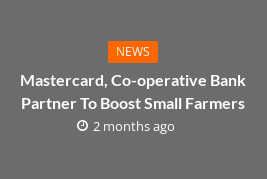What is the purpose of the partnership between Mastercard and Co-operative Bank?
Identify the answer in the screenshot and reply with a single word or phrase.

to empower small farmers